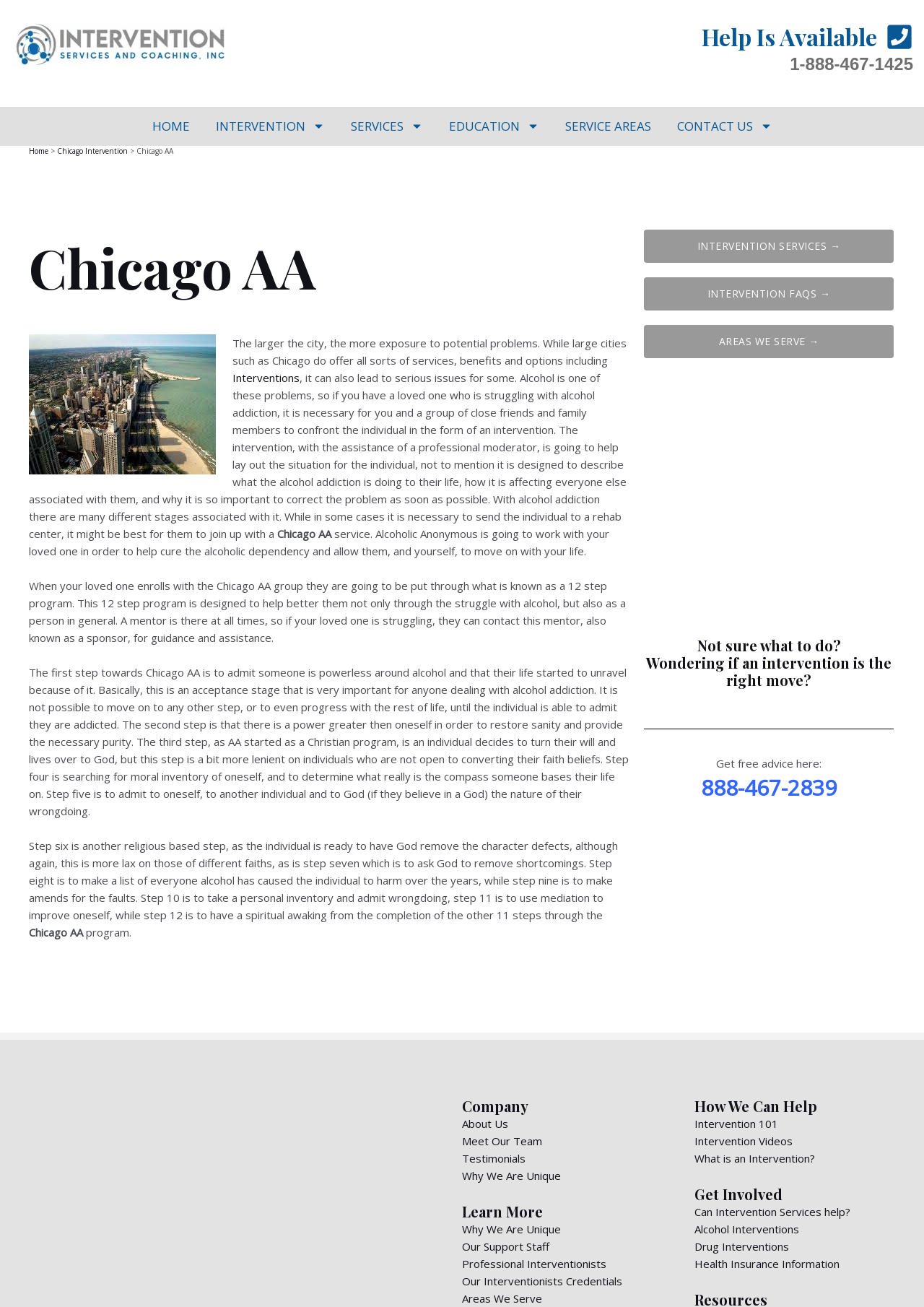Find and specify the bounding box coordinates that correspond to the clickable region for the instruction: "Get free advice by clicking the link".

[0.759, 0.591, 0.906, 0.614]